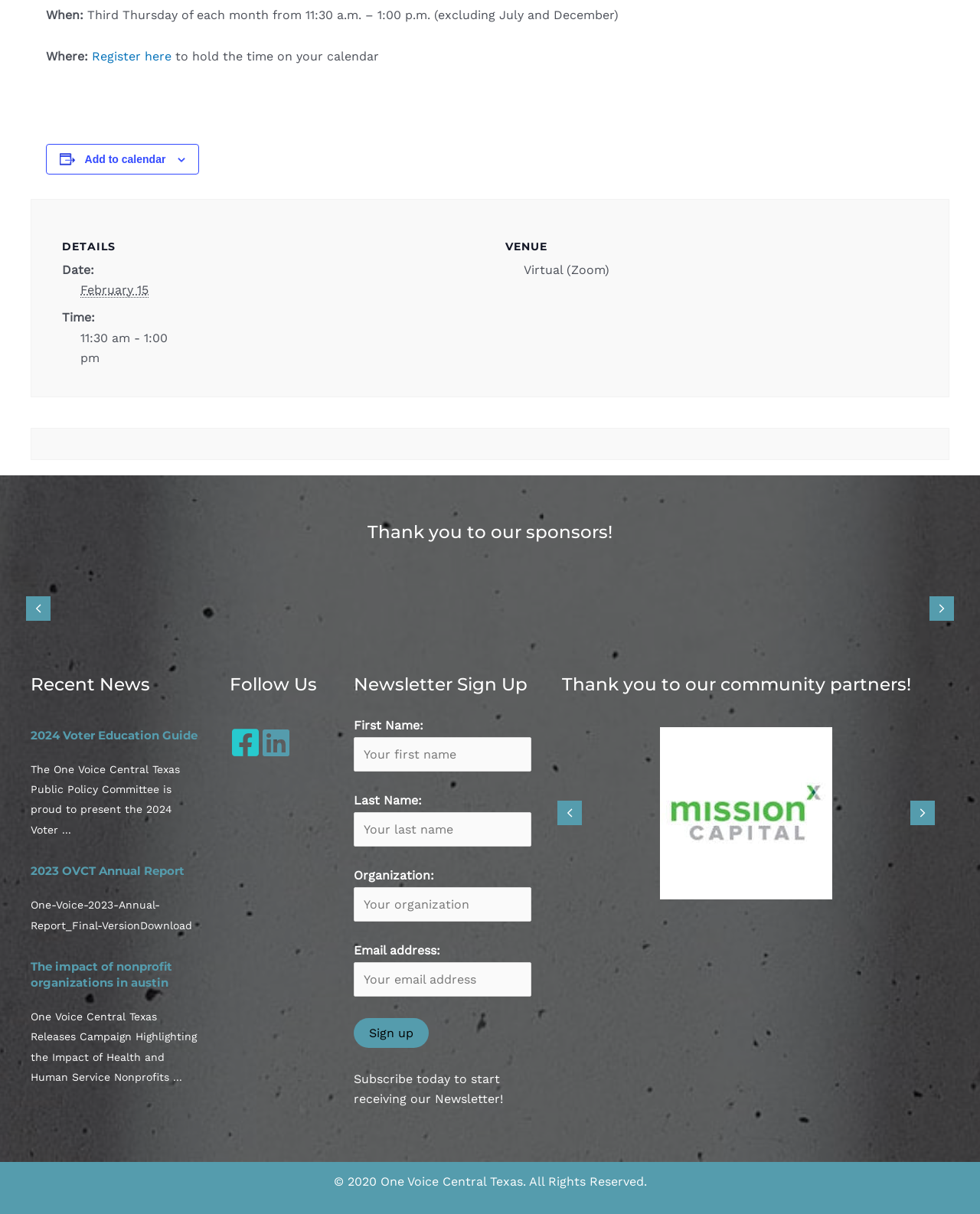Please identify the bounding box coordinates of the element on the webpage that should be clicked to follow this instruction: "Follow on Facebook". The bounding box coordinates should be given as four float numbers between 0 and 1, formatted as [left, top, right, bottom].

[0.235, 0.599, 0.266, 0.624]